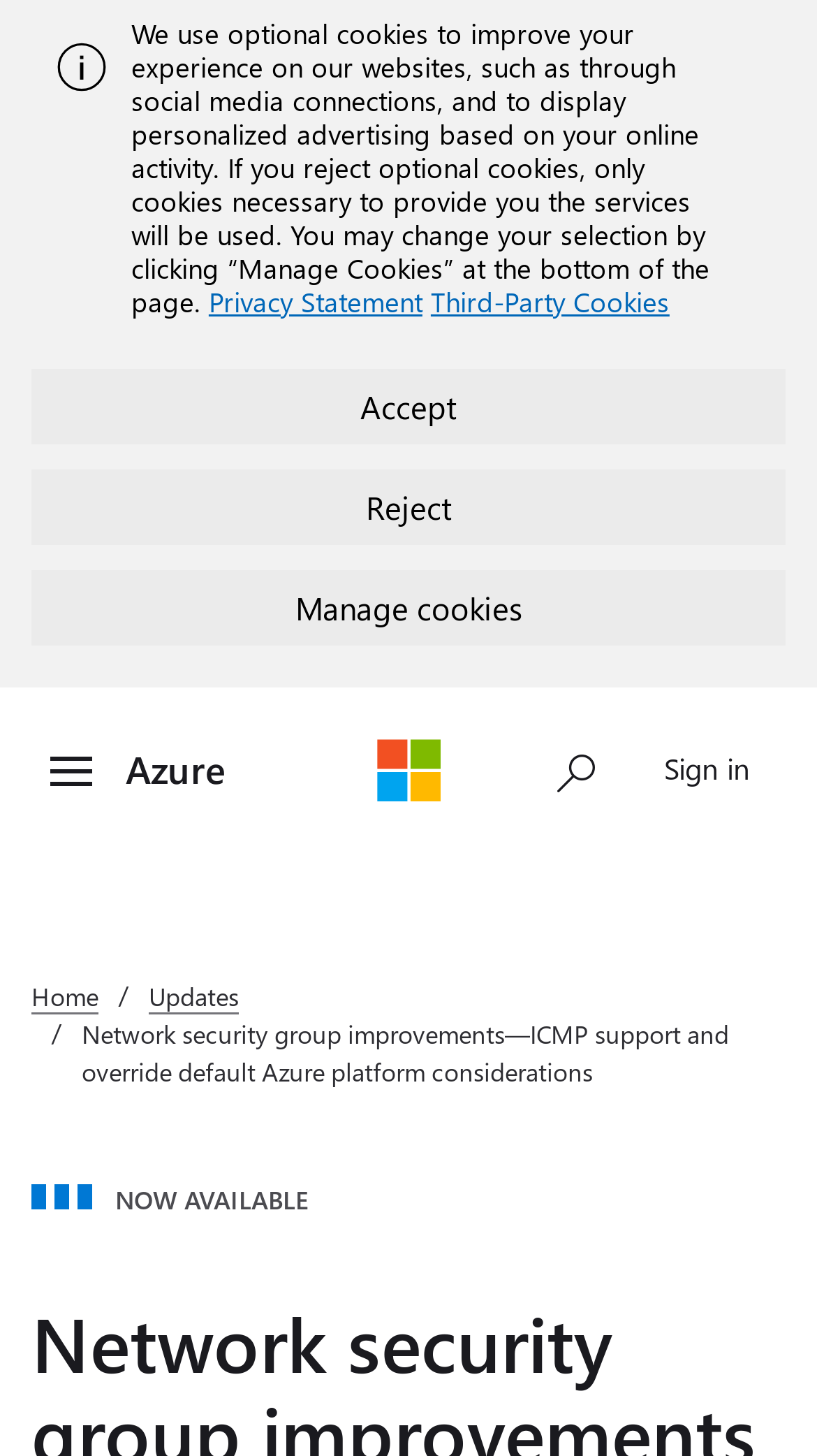Find and indicate the bounding box coordinates of the region you should select to follow the given instruction: "Search".

[0.649, 0.497, 0.762, 0.56]